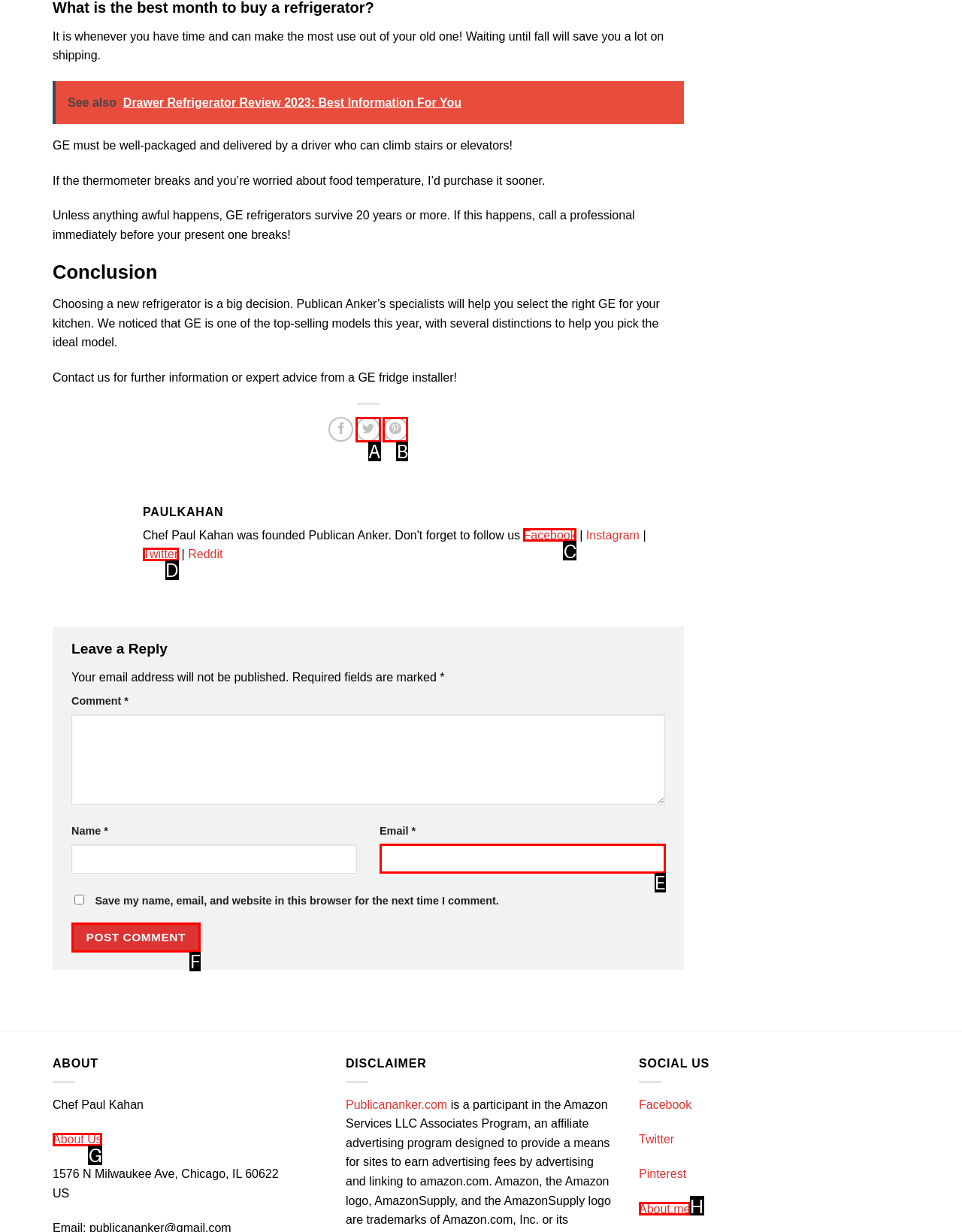From the given choices, determine which HTML element aligns with the description: parent_node: Email * aria-describedby="email-notes" name="email" Respond with the letter of the appropriate option.

E